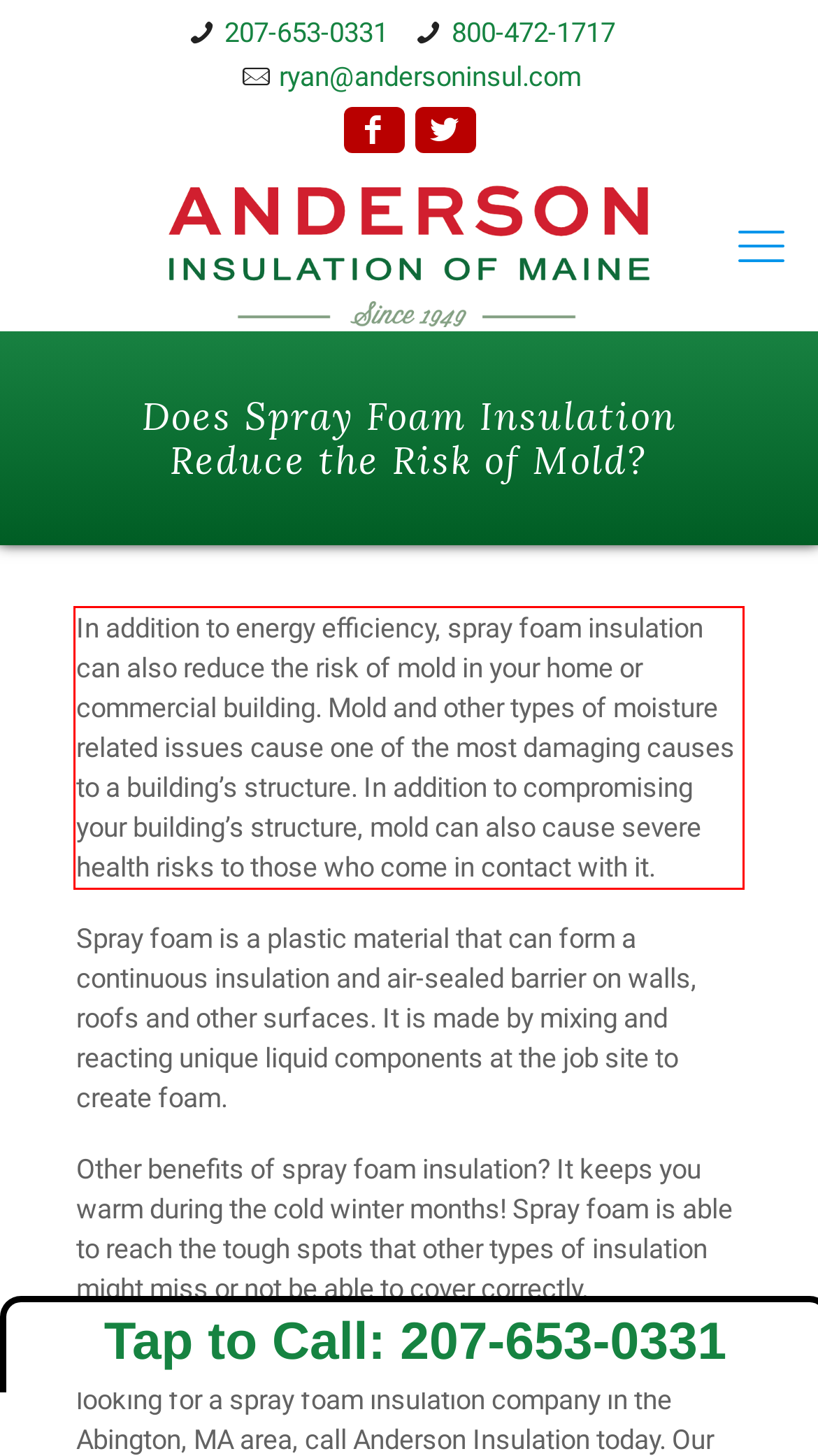Analyze the screenshot of the webpage that features a red bounding box and recognize the text content enclosed within this red bounding box.

In addition to energy efficiency, spray foam insulation can also reduce the risk of mold in your home or commercial building. Mold and other types of moisture related issues cause one of the most damaging causes to a building’s structure. In addition to compromising your building’s structure, mold can also cause severe health risks to those who come in contact with it.